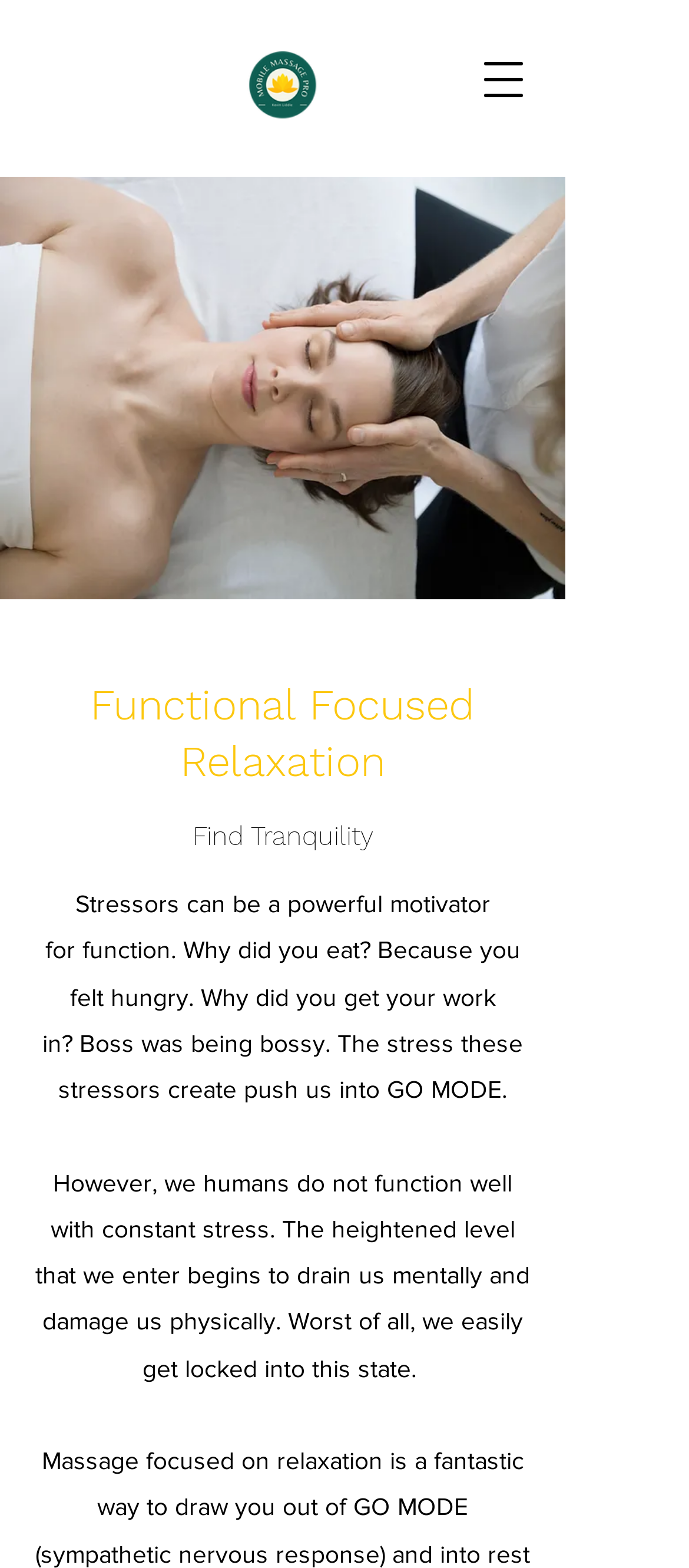Answer the following in one word or a short phrase: 
What is the tone of the webpage content?

Informative